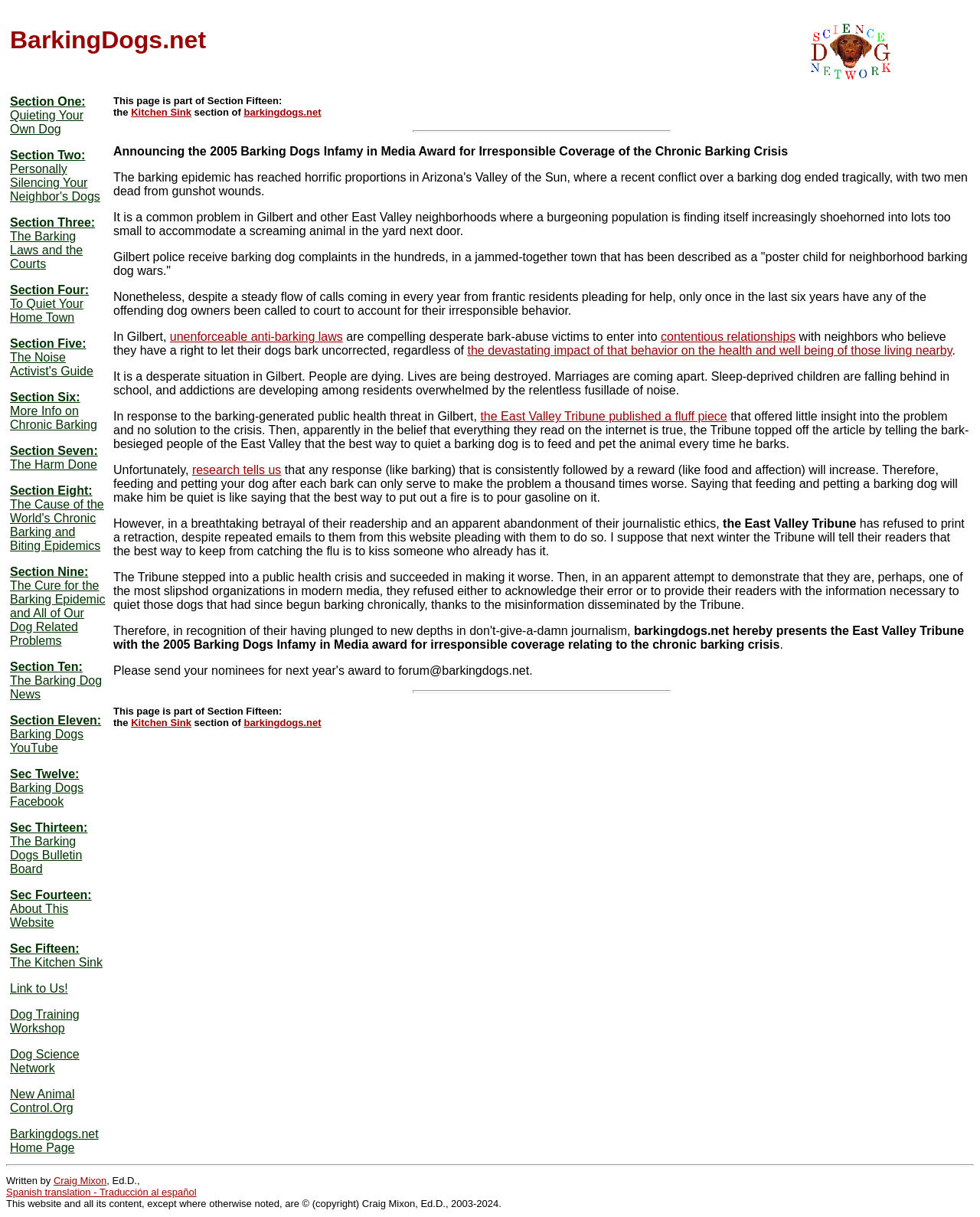Can you find the bounding box coordinates for the element that needs to be clicked to execute this instruction: "Click on the link to Section One: Quieting Your Own Dog"? The coordinates should be given as four float numbers between 0 and 1, i.e., [left, top, right, bottom].

[0.01, 0.078, 0.087, 0.089]